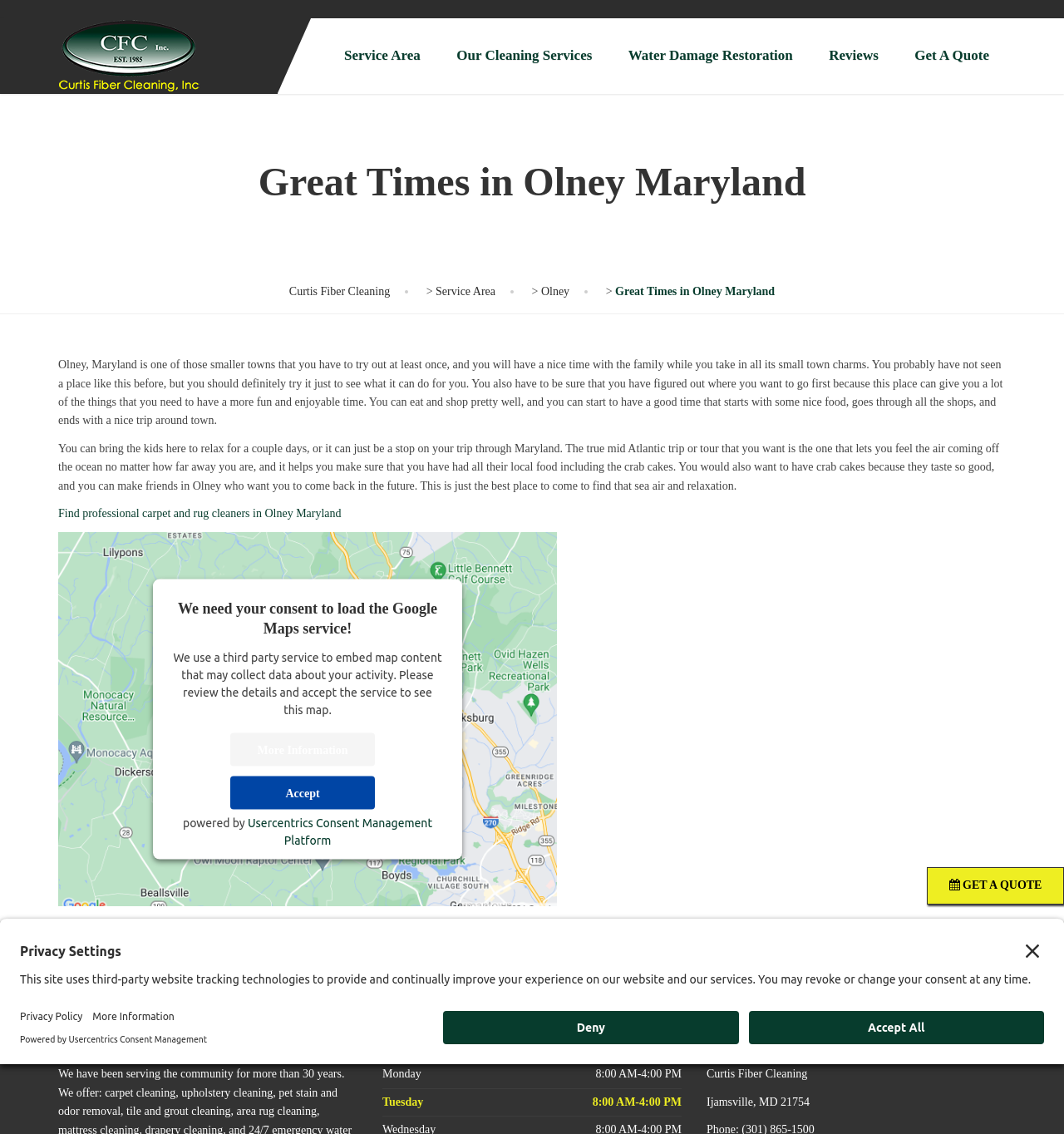Identify the bounding box coordinates of the area you need to click to perform the following instruction: "Click the 'Get A Quote' button".

[0.871, 0.765, 1.0, 0.798]